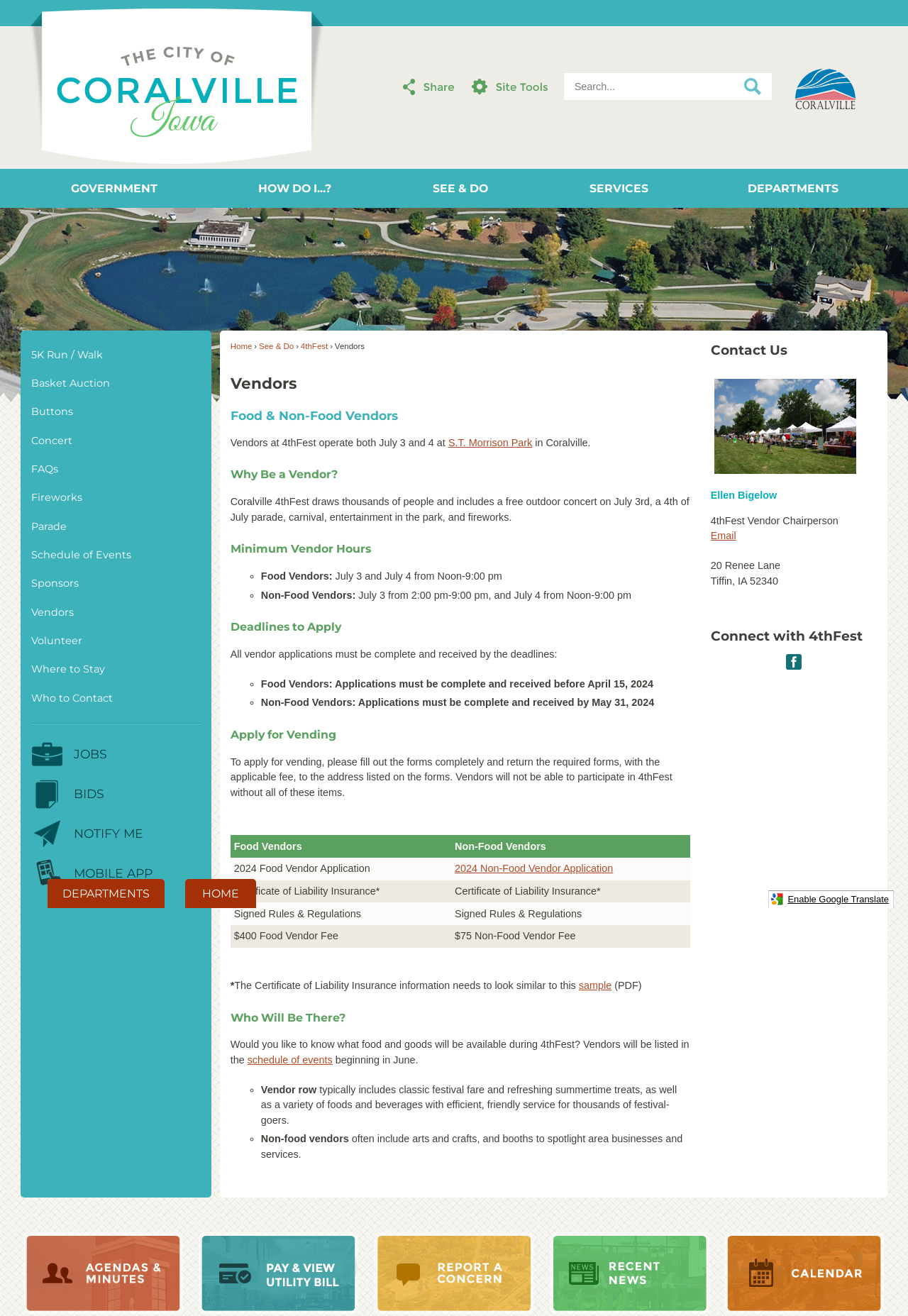When will the list of vendors be available?
Give a single word or phrase answer based on the content of the image.

Beginning in June